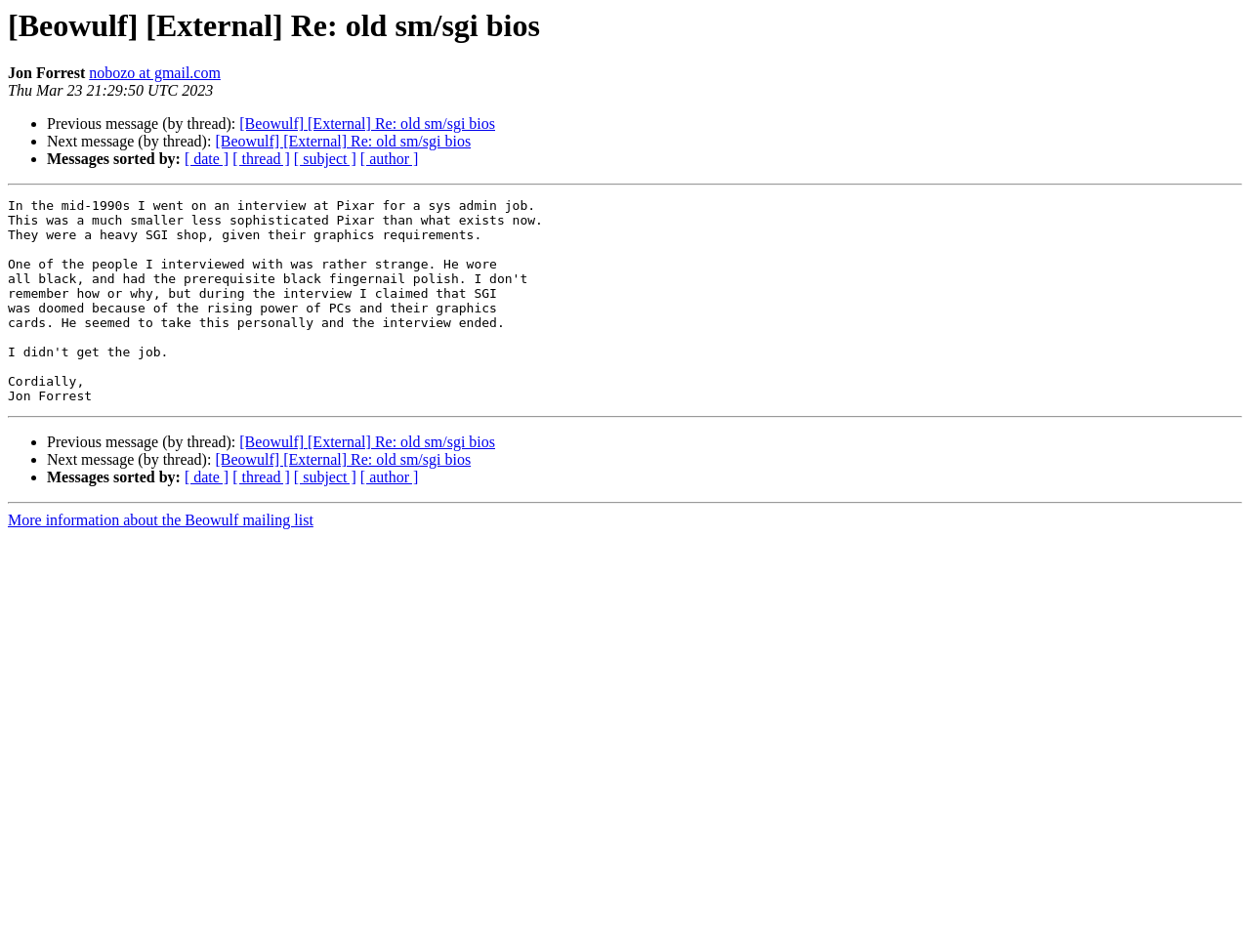Please identify the bounding box coordinates of the area that needs to be clicked to fulfill the following instruction: "View next message."

[0.172, 0.14, 0.377, 0.157]